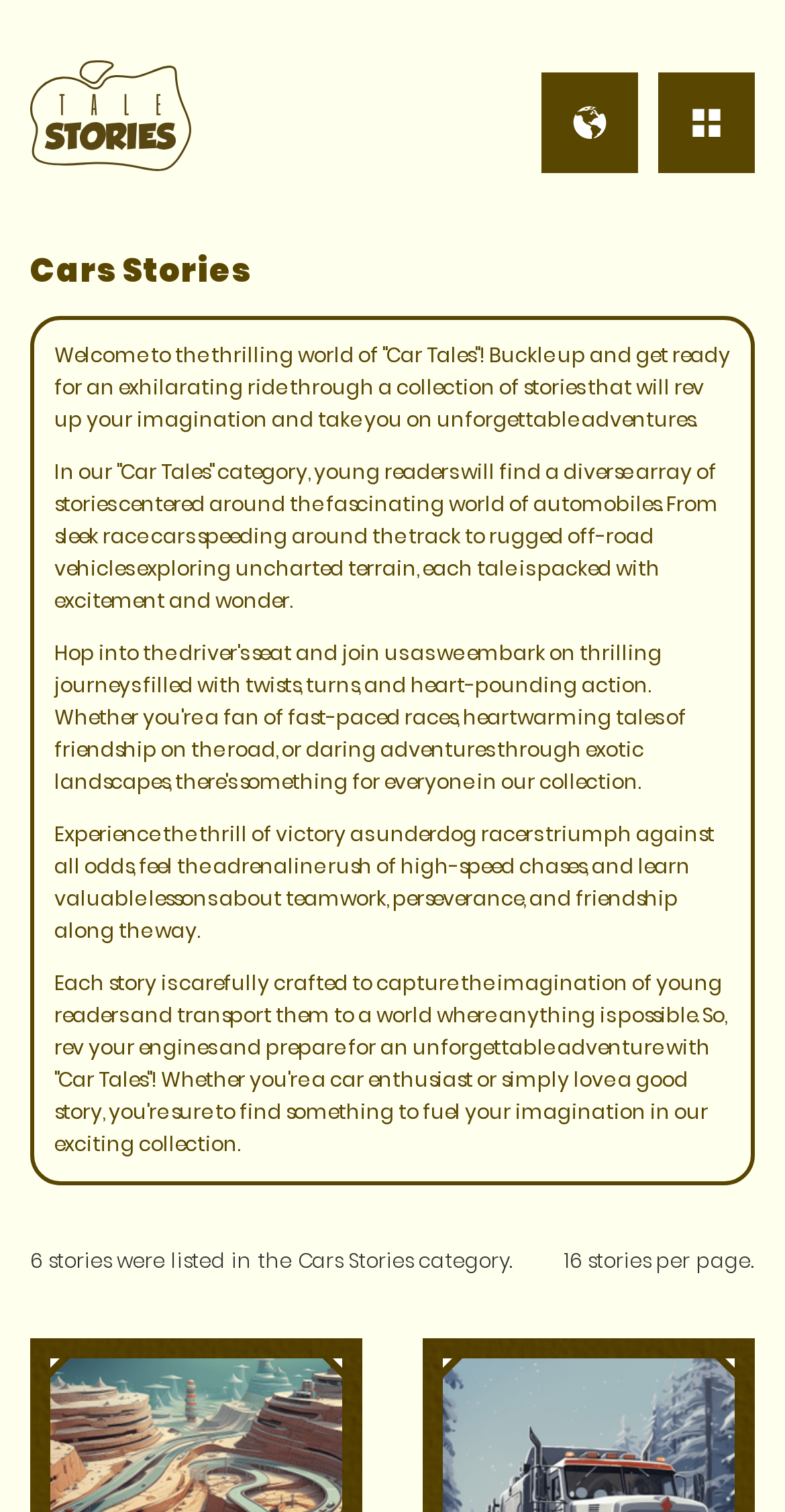Using the provided description: "title="Talestories"", find the bounding box coordinates of the corresponding UI element. The output should be four float numbers between 0 and 1, in the format [left, top, right, bottom].

[0.038, 0.09, 0.244, 0.121]